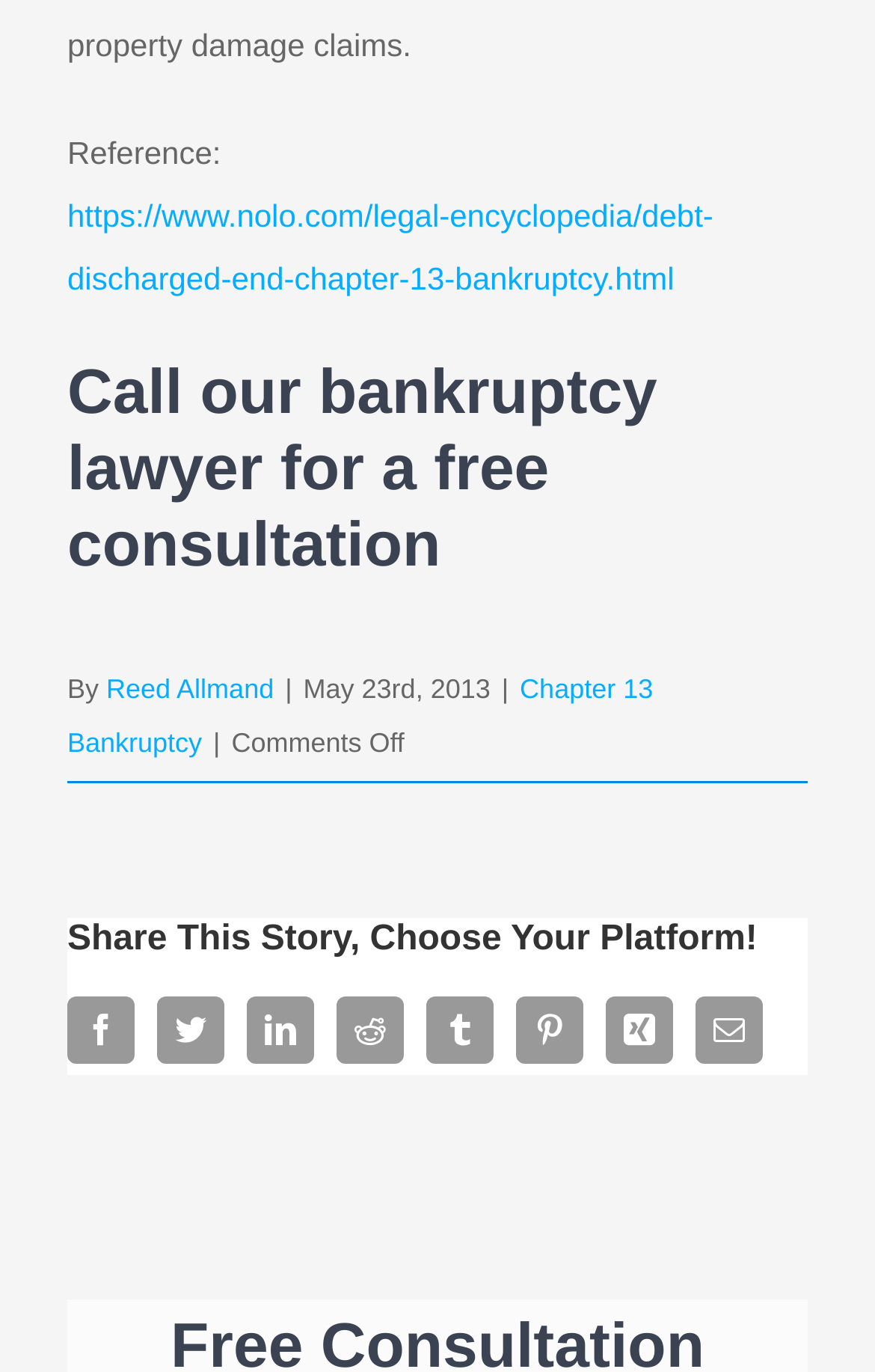Please determine the bounding box coordinates for the UI element described as: "Twitter".

[0.179, 0.727, 0.256, 0.776]